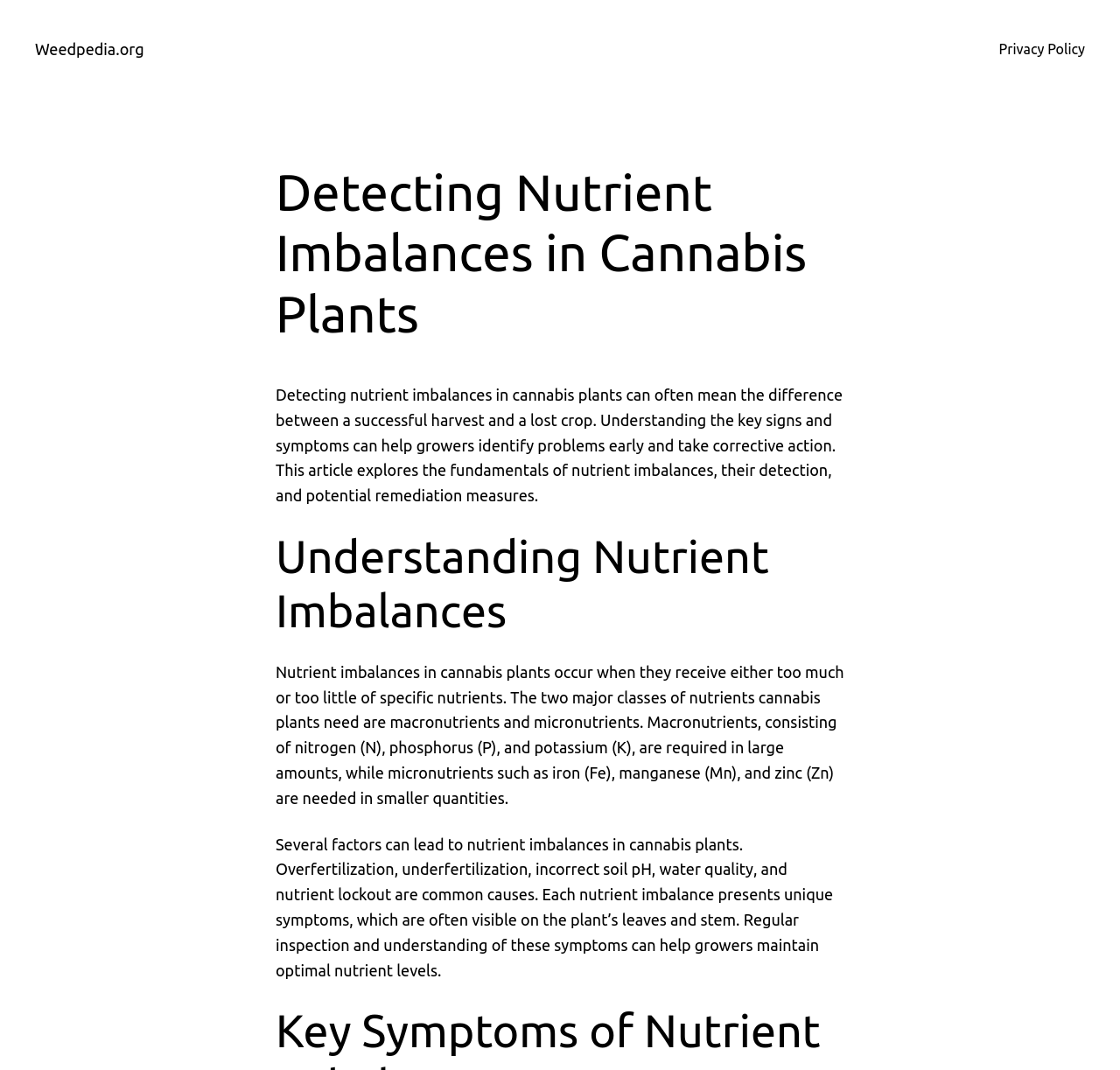Can you identify and provide the main heading of the webpage?

Detecting Nutrient Imbalances in Cannabis Plants